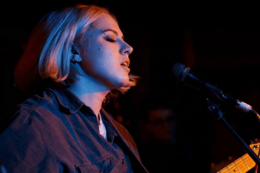What is the atmosphere of the venue?
Provide a one-word or short-phrase answer based on the image.

Intimate